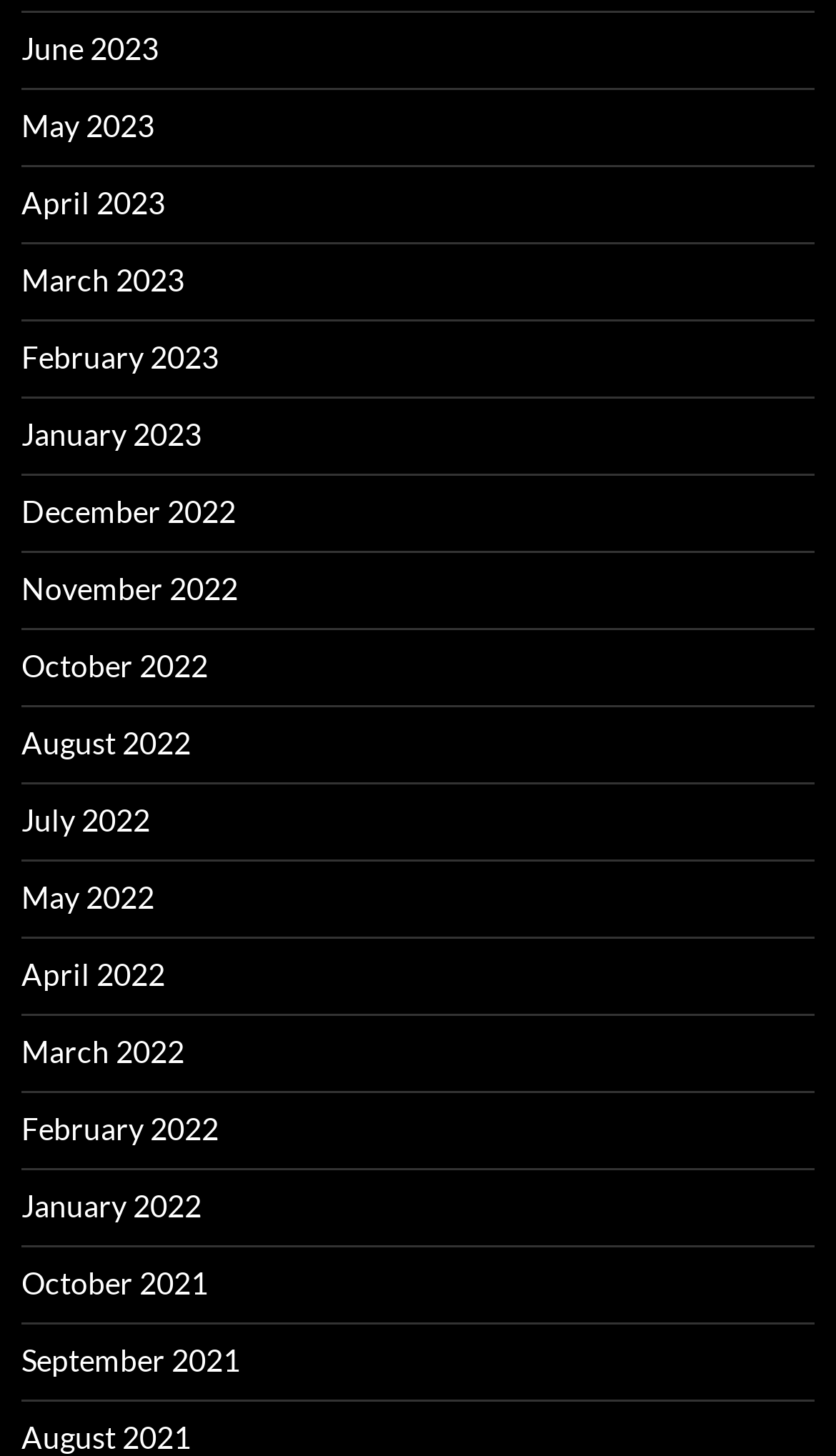Can you give a comprehensive explanation to the question given the content of the image?
What is the earliest month listed?

By examining the list of links, I can see that the bottommost link is 'August 2021', which suggests that it is the earliest month listed.